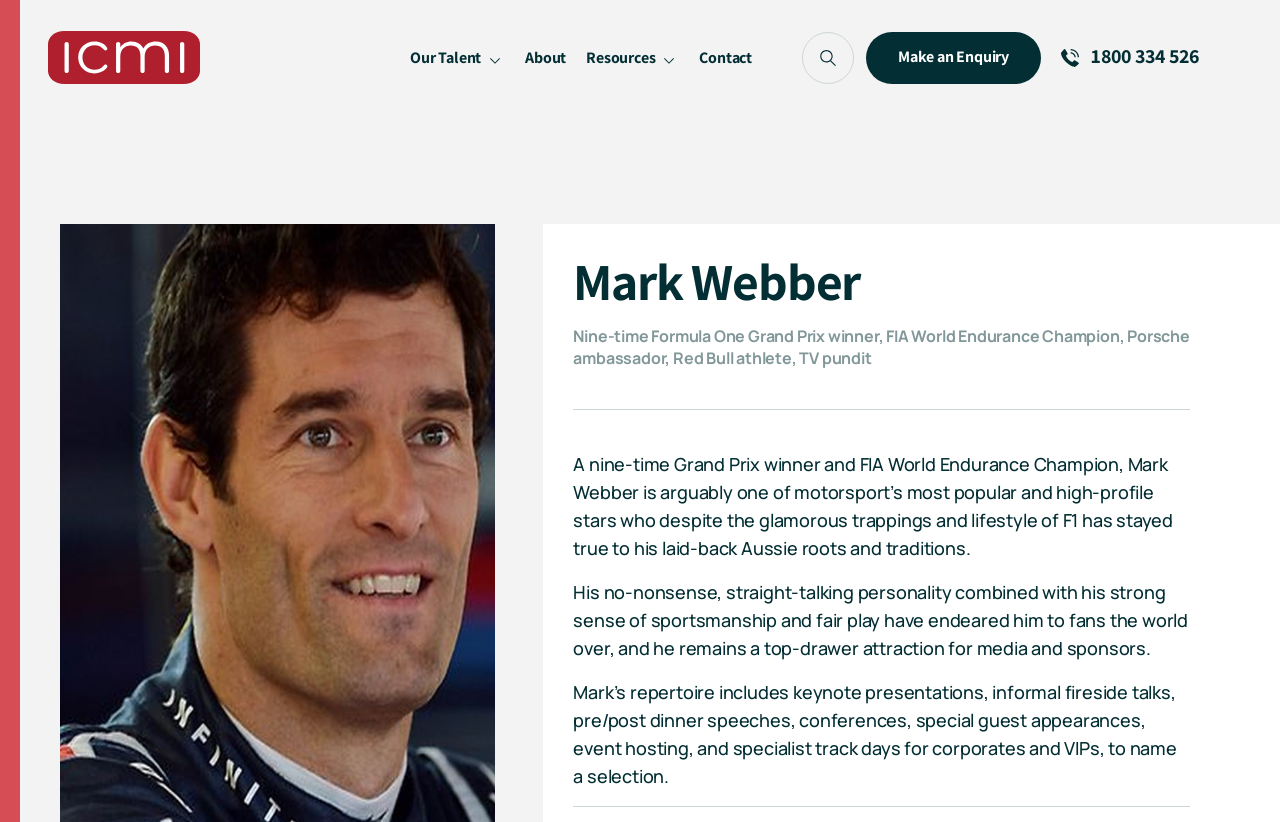Please determine the bounding box coordinates of the element to click on in order to accomplish the following task: "Search for a speaker". Ensure the coordinates are four float numbers ranging from 0 to 1, i.e., [left, top, right, bottom].

[0.023, 0.209, 0.977, 0.29]